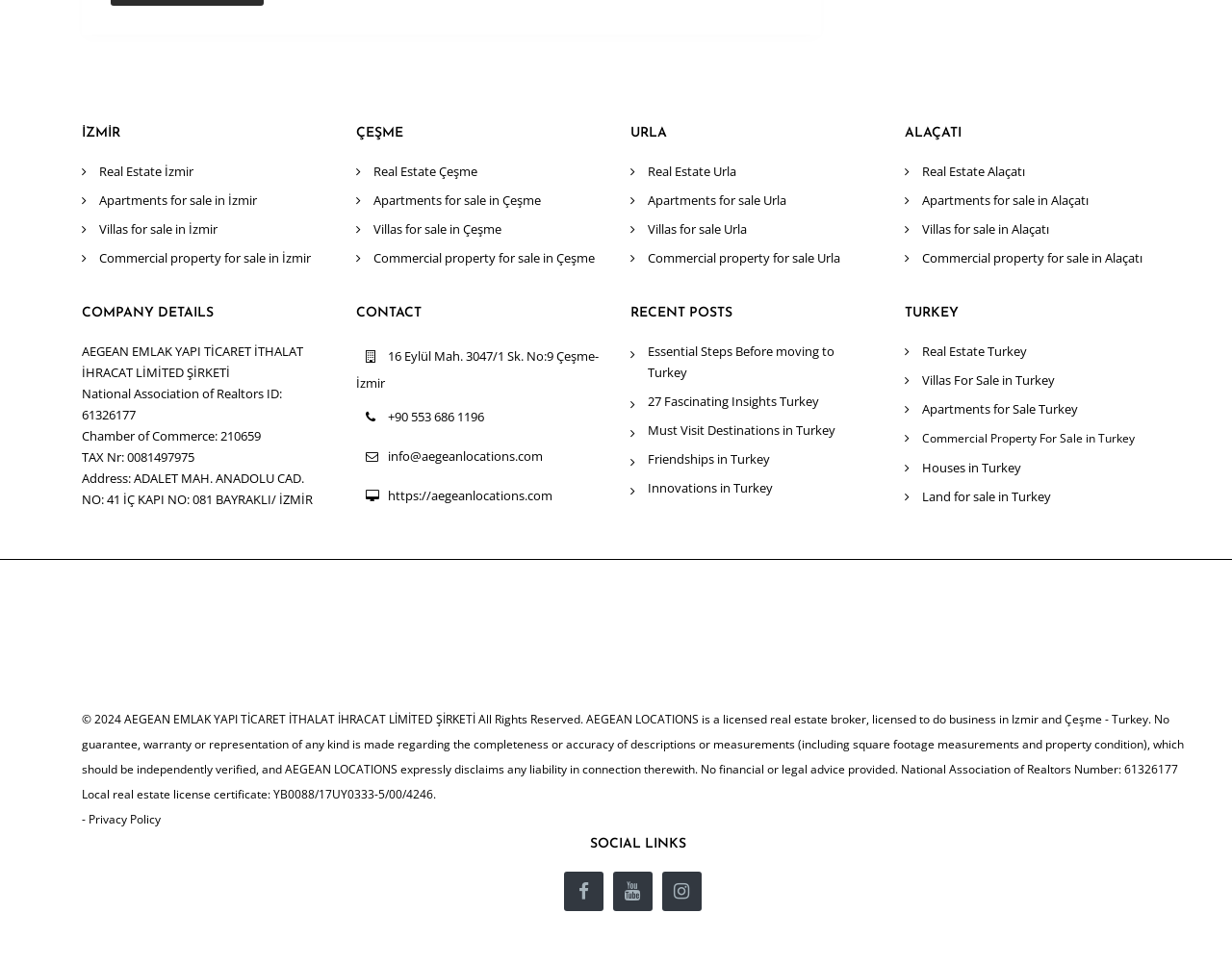What is the phone number of the company?
From the image, provide a succinct answer in one word or a short phrase.

+90 553 686 1196